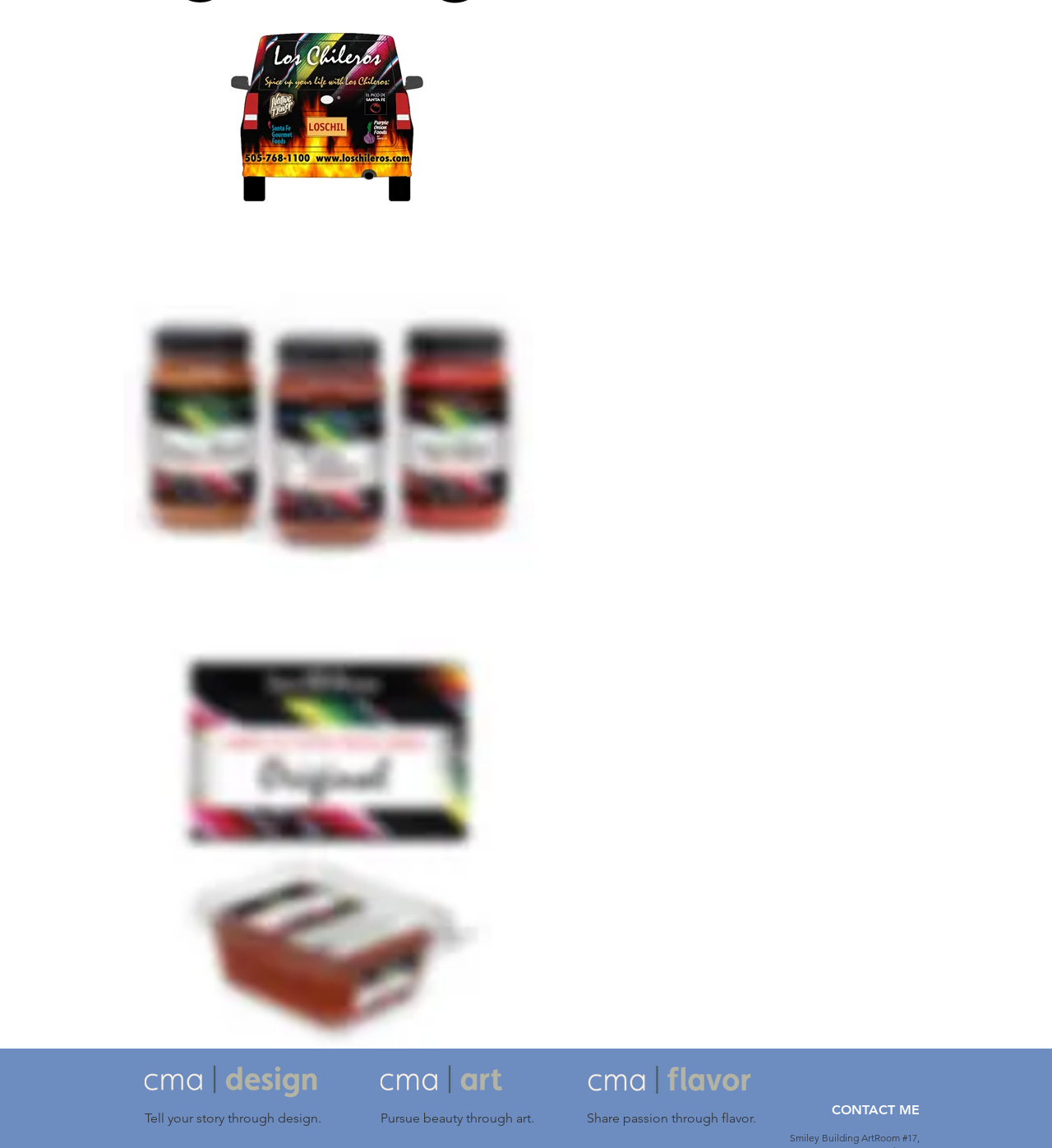Utilize the information from the image to answer the question in detail:
What are the three passions mentioned?

The three passions mentioned on the webpage are 'Tell your story through design', 'Pursue beauty through art', and 'Share passion through flavor', which are indicated by the headings and corresponding logos.